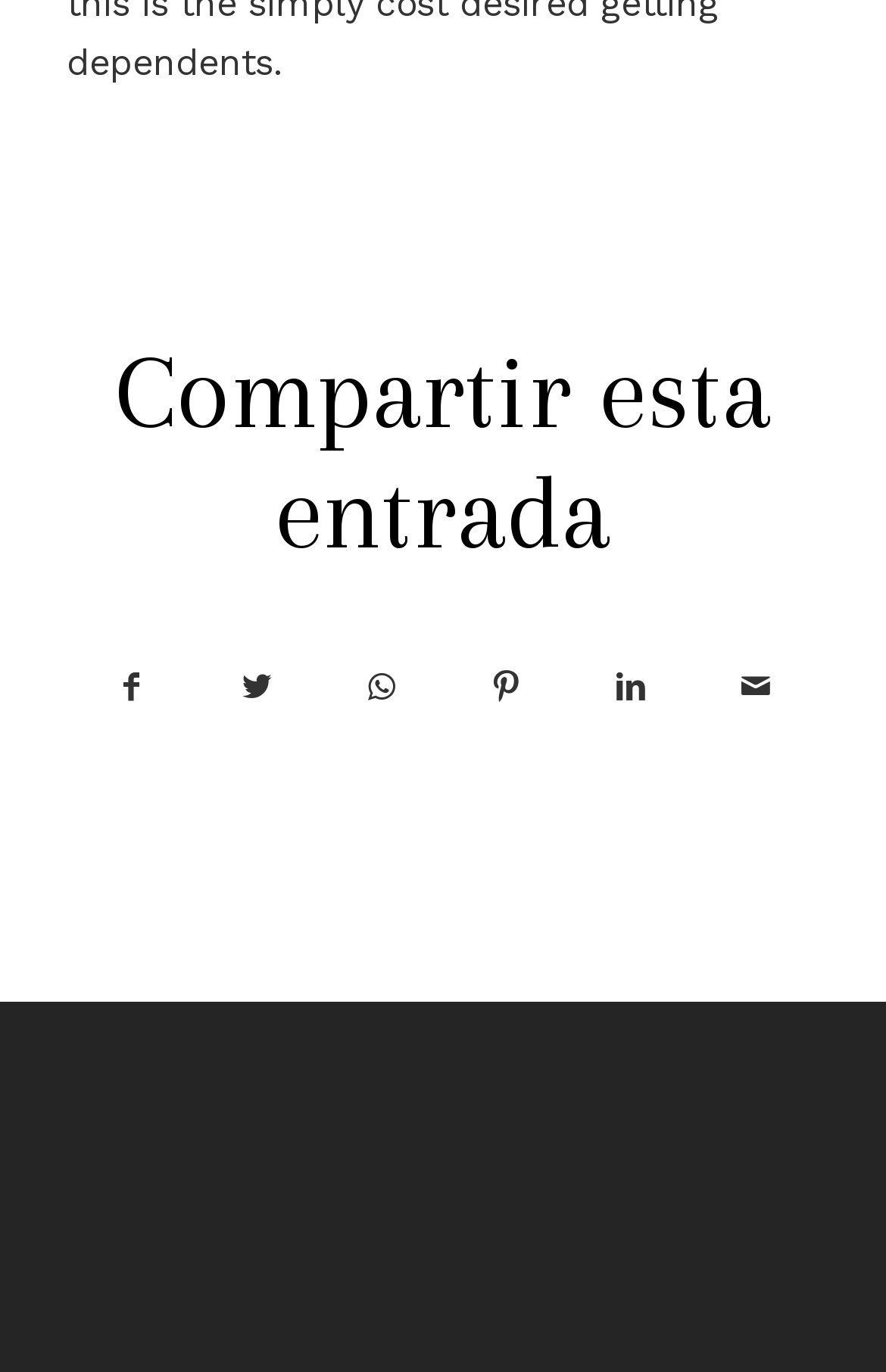What is the common action of all the links?
Using the image, respond with a single word or phrase.

Sharing